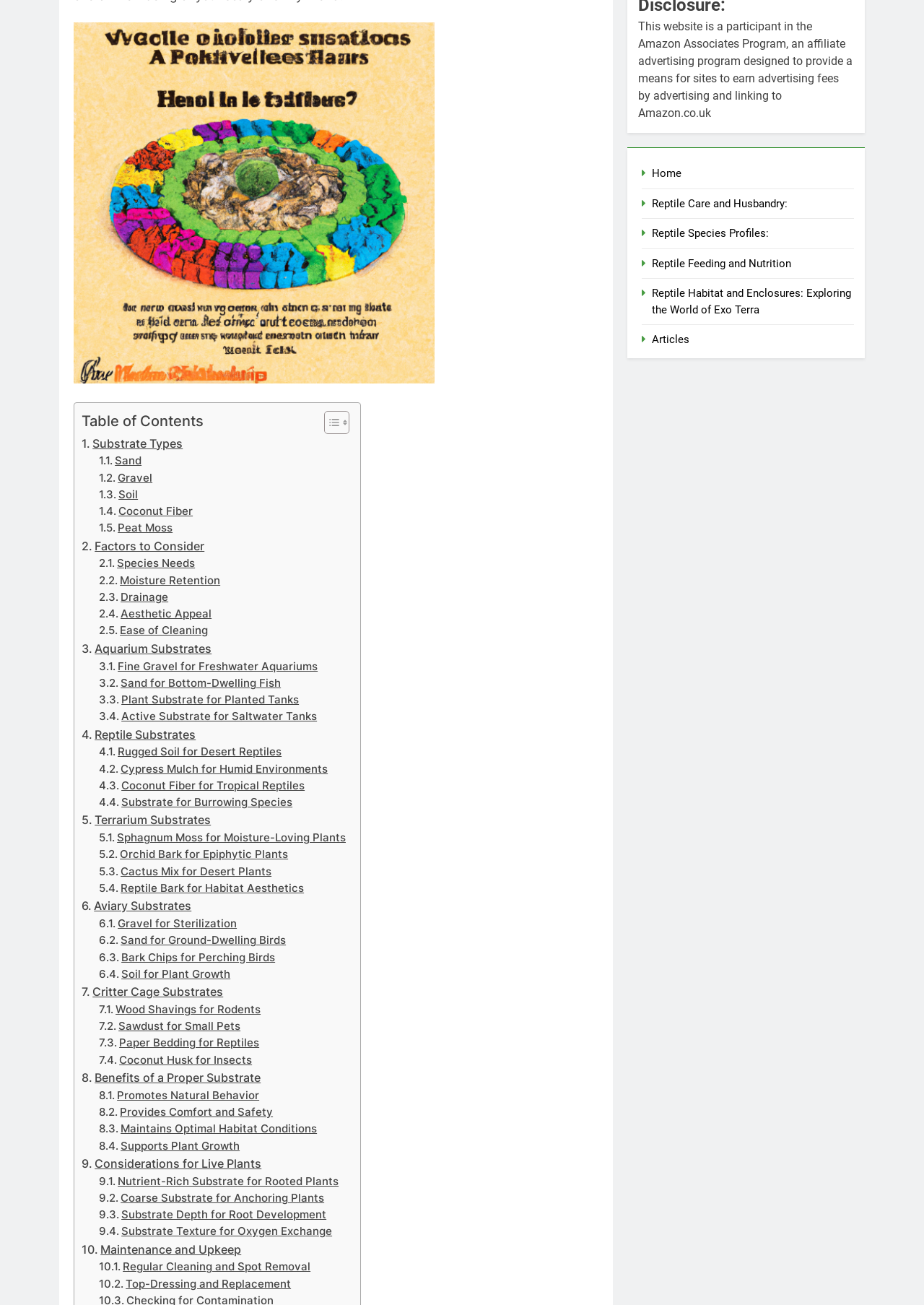Highlight the bounding box coordinates of the element you need to click to perform the following instruction: "Click on Substrate Types."

[0.088, 0.333, 0.198, 0.347]